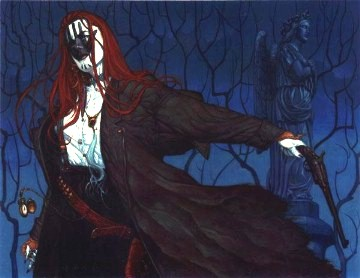What is the background color of the image?
Using the information from the image, give a concise answer in one word or a short phrase.

Deep blue